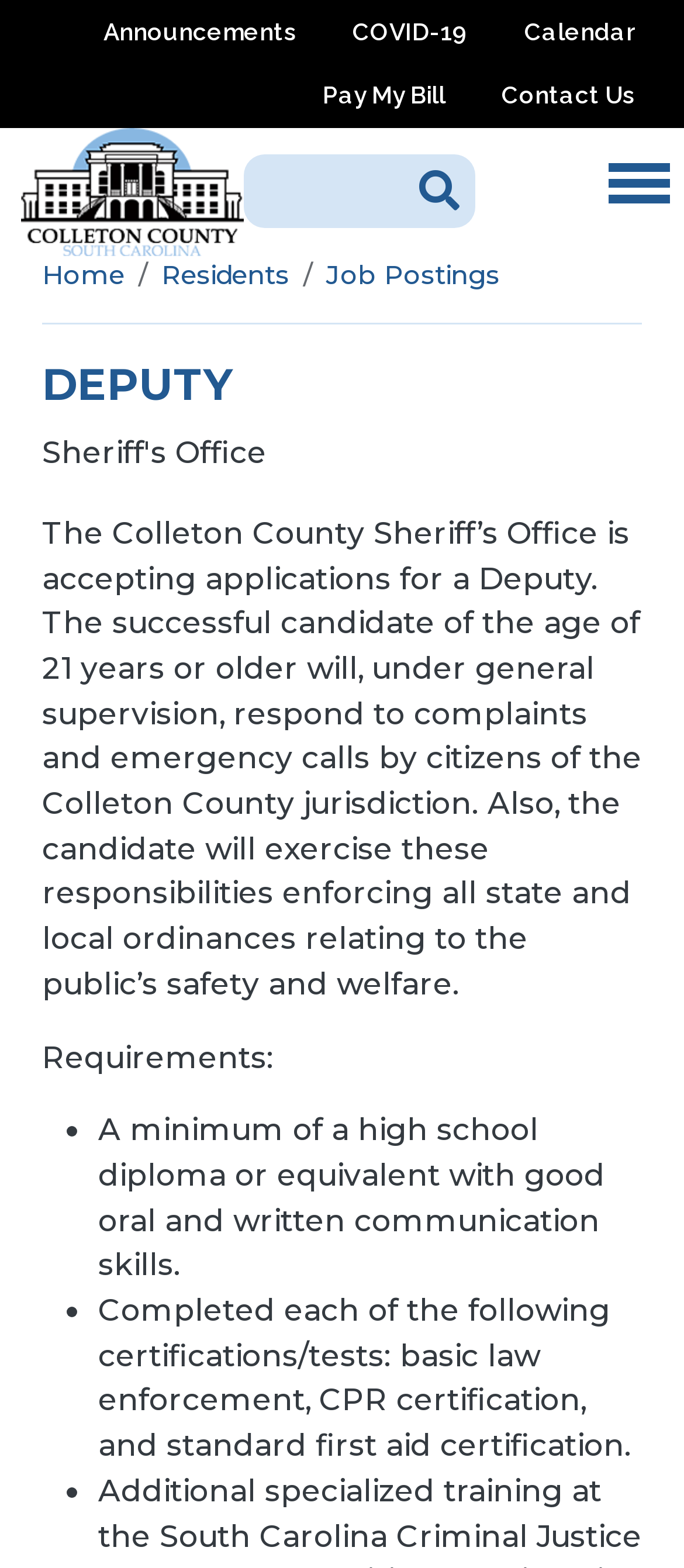Provide the bounding box coordinates of the UI element that matches the description: "alt="Libertarian Party of San Francisco"".

None